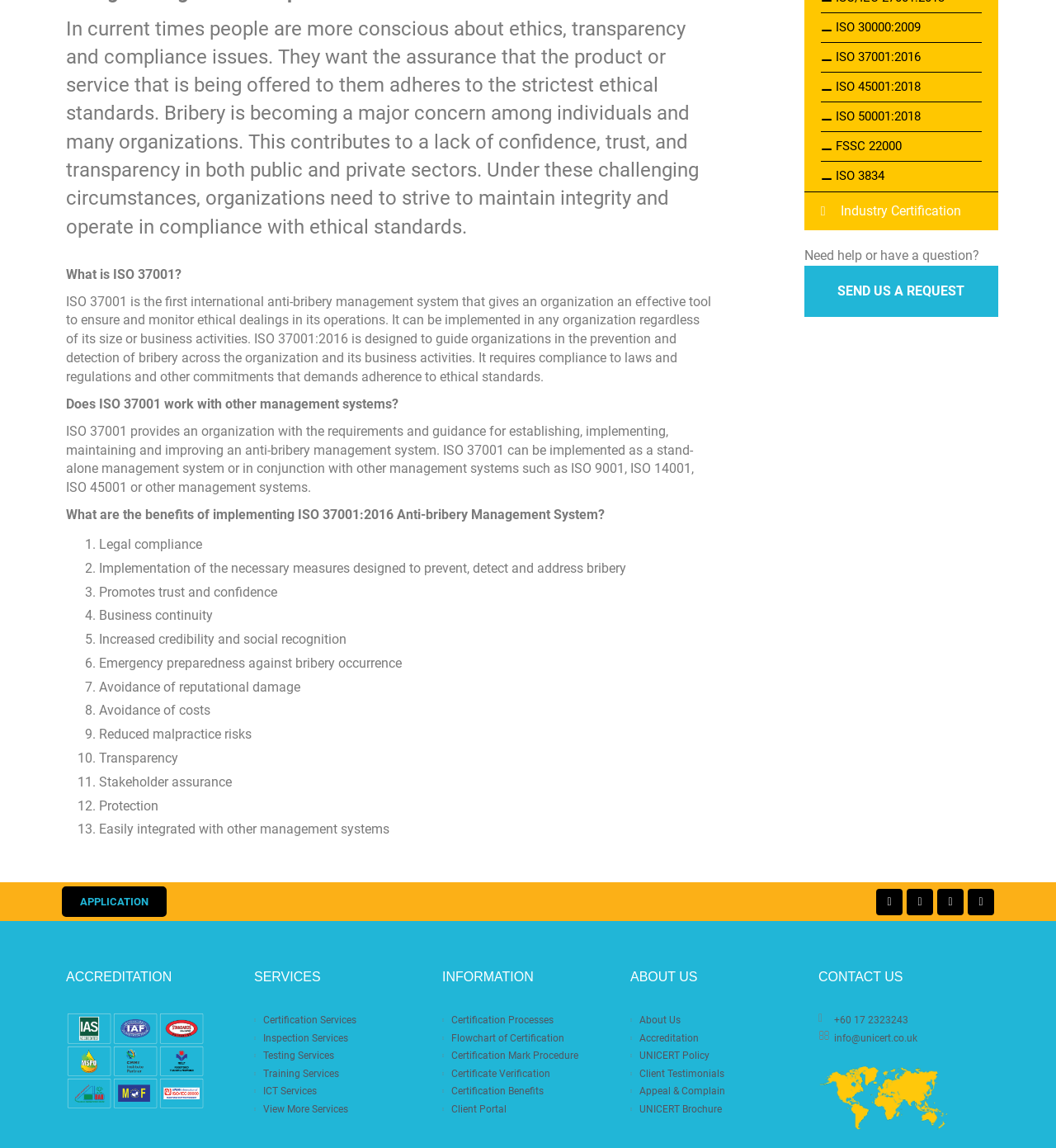Identify and provide the bounding box coordinates of the UI element described: "Send us a request". The coordinates should be formatted as [left, top, right, bottom], with each number being a float between 0 and 1.

[0.761, 0.231, 0.945, 0.276]